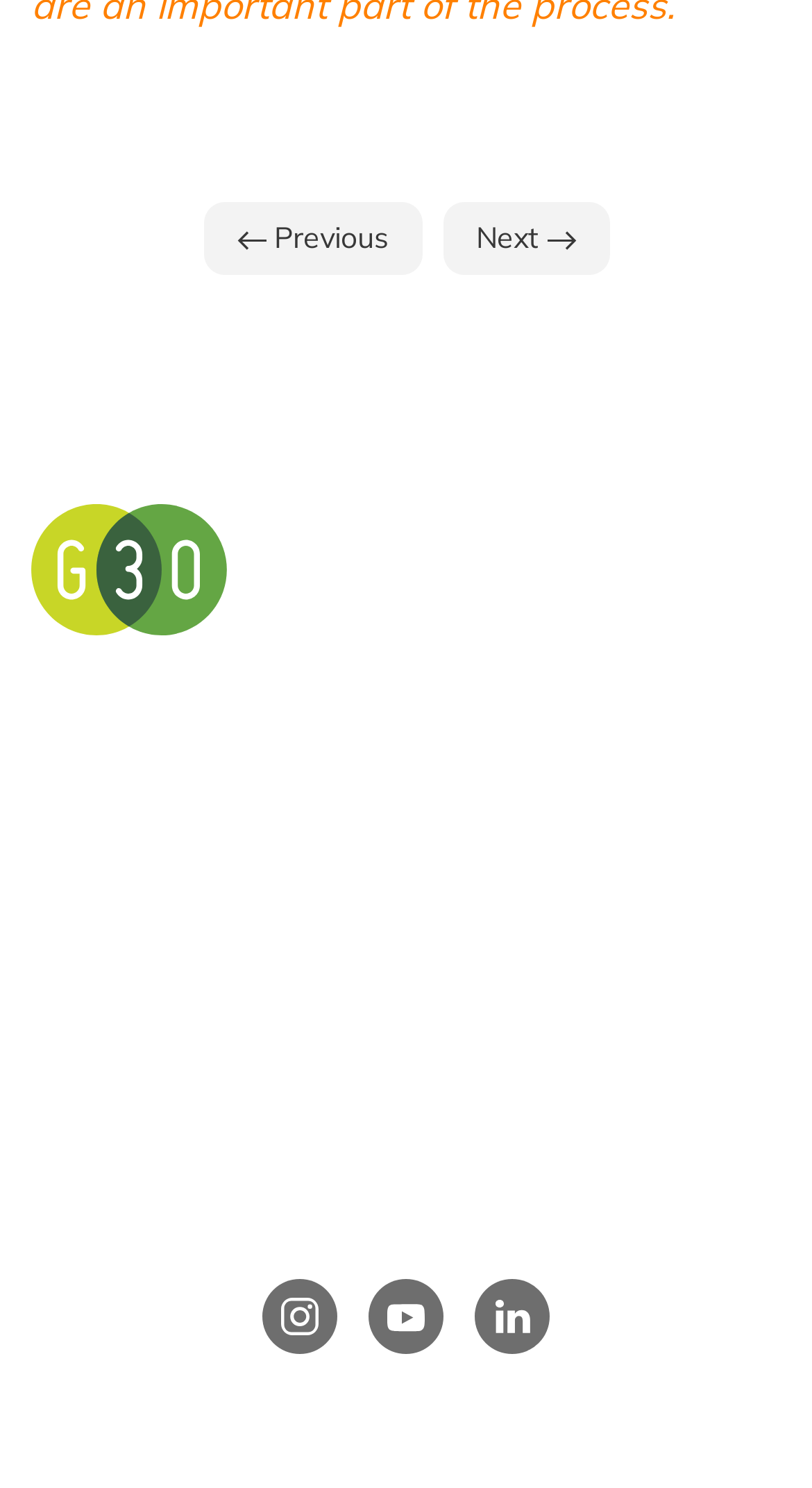Please locate the UI element described by "Next" and provide its bounding box coordinates.

[0.545, 0.136, 0.75, 0.185]